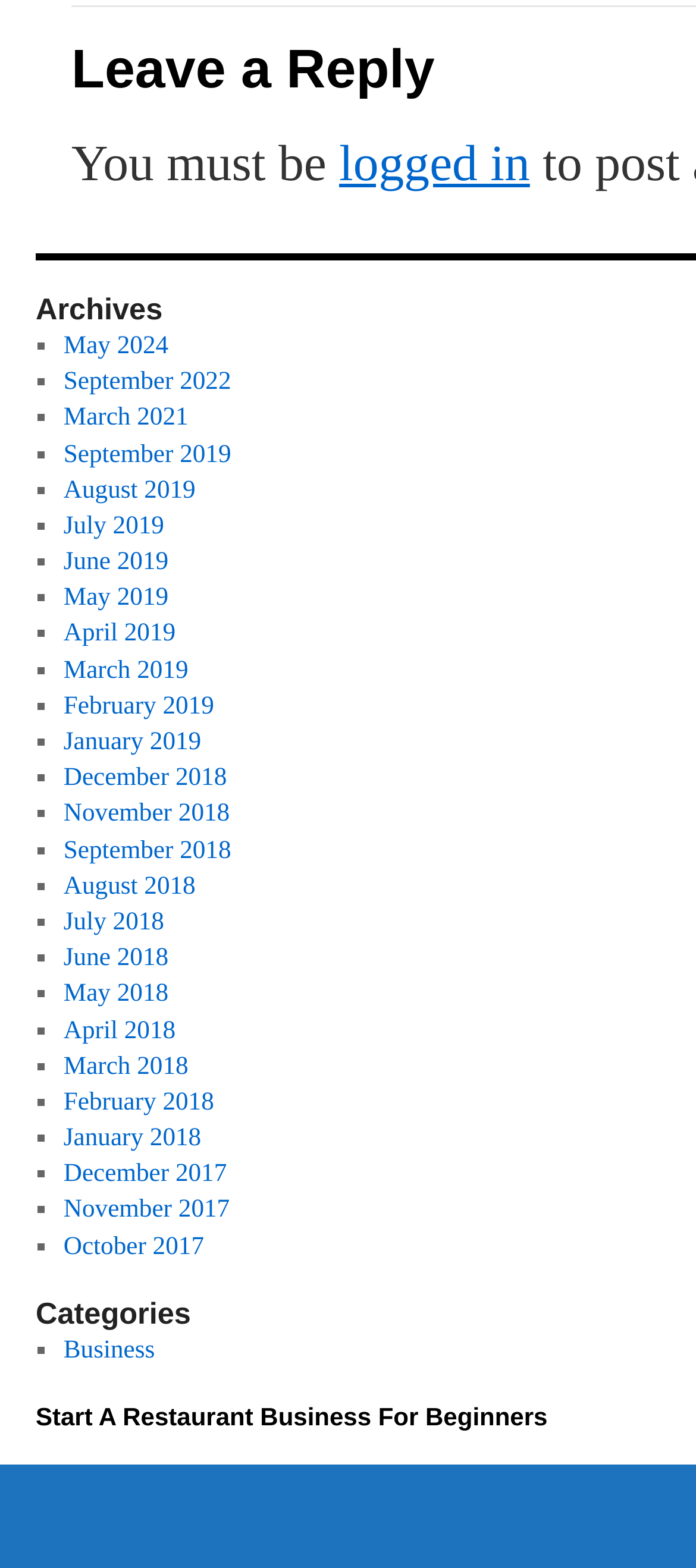Show the bounding box coordinates of the element that should be clicked to complete the task: "read Start A Restaurant Business For Beginners".

[0.051, 0.894, 0.787, 0.913]